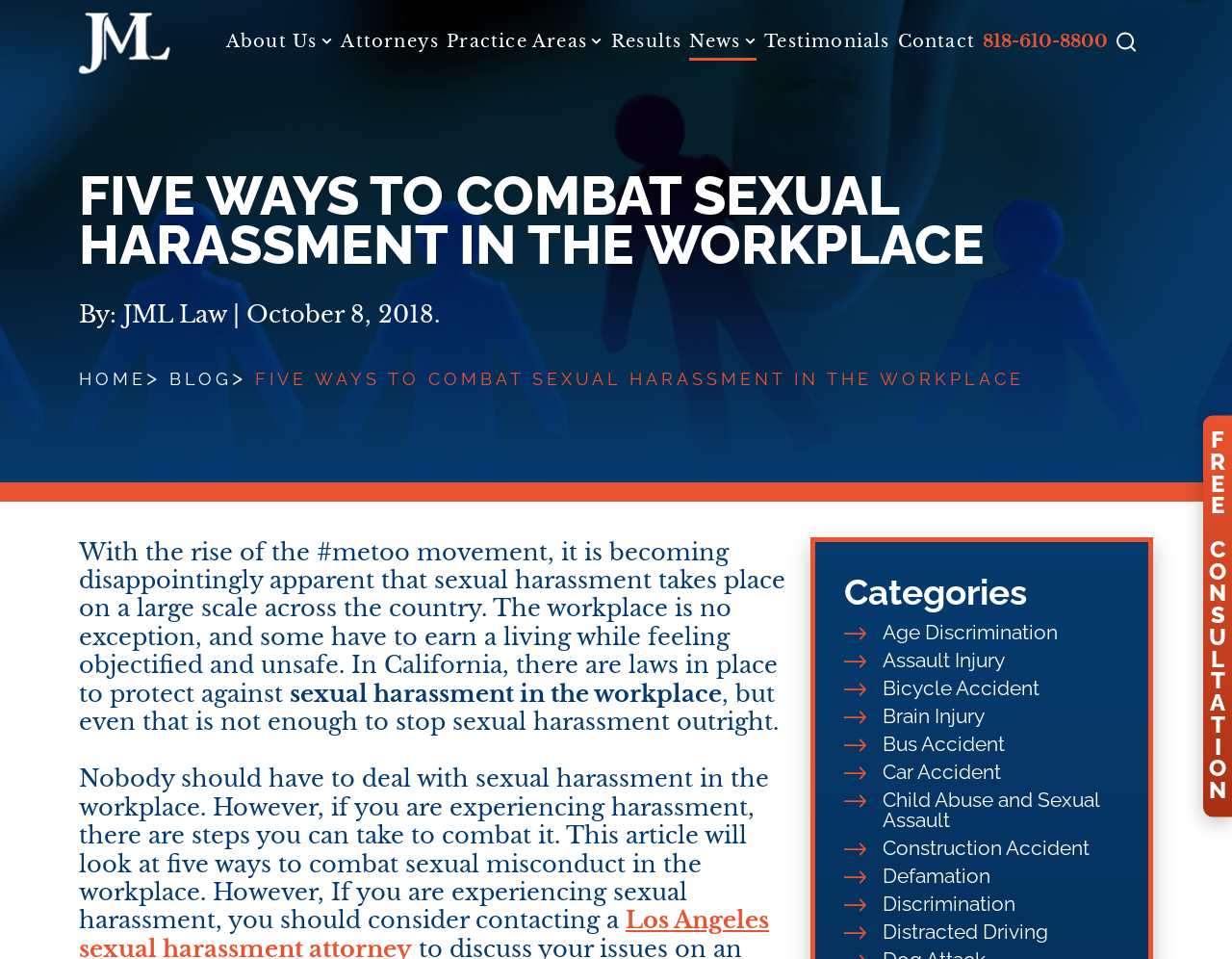Determine the bounding box coordinates for the clickable element to execute this instruction: "Contact a Los Angeles sexual harassment attorney". Provide the coordinates as four float numbers between 0 and 1, i.e., [left, top, right, bottom].

[0.977, 0.433, 1.0, 0.852]